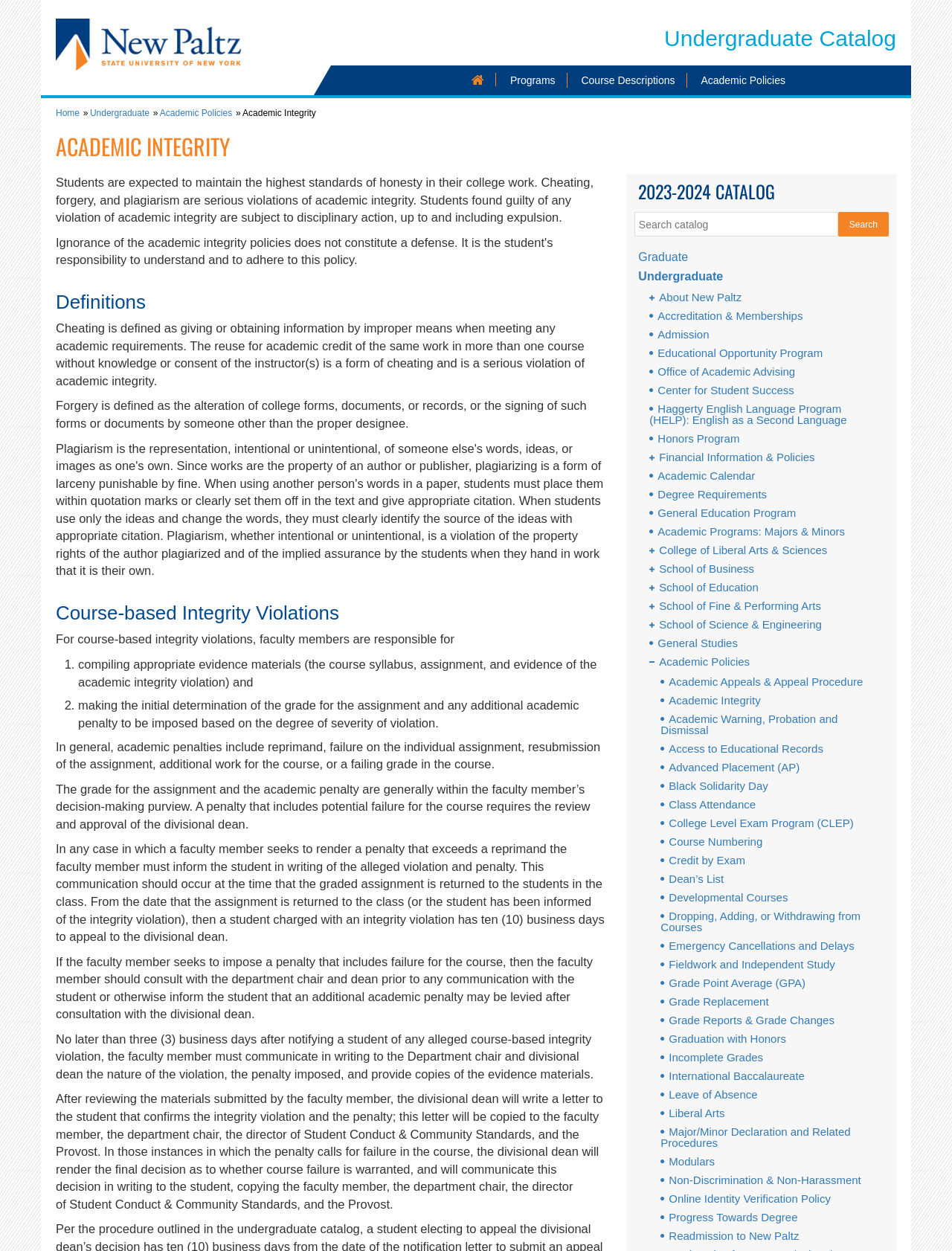Find the bounding box coordinates of the clickable element required to execute the following instruction: "Go to Undergraduate Catalog". Provide the coordinates as four float numbers between 0 and 1, i.e., [left, top, right, bottom].

[0.698, 0.021, 0.941, 0.04]